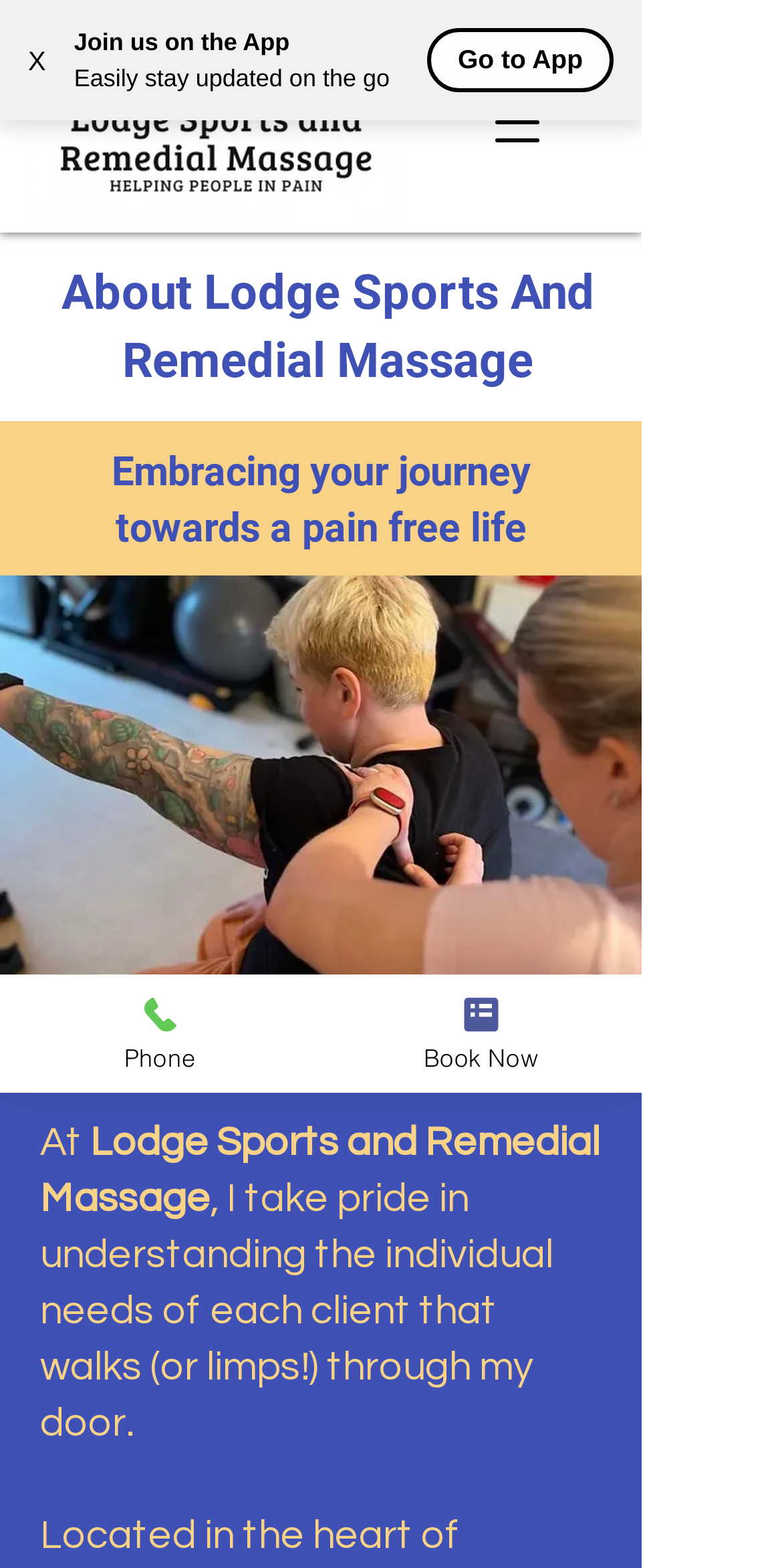What is the name of the location where the massage therapist works?
Refer to the image and respond with a one-word or short-phrase answer.

Lodge Sports and Remedial Massage